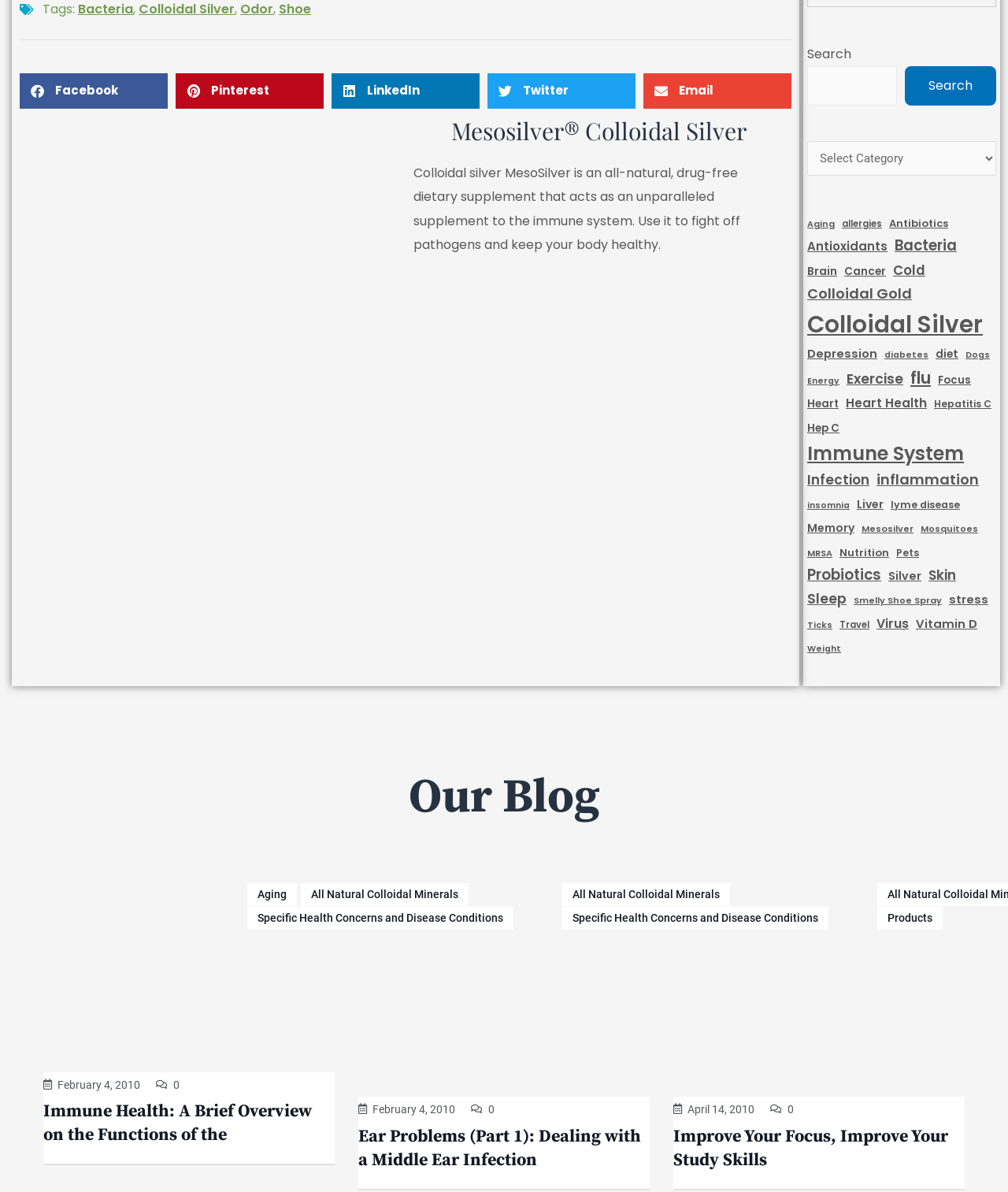How many items are in the 'Colloidal Silver' category?
Look at the image and answer the question with a single word or phrase.

658